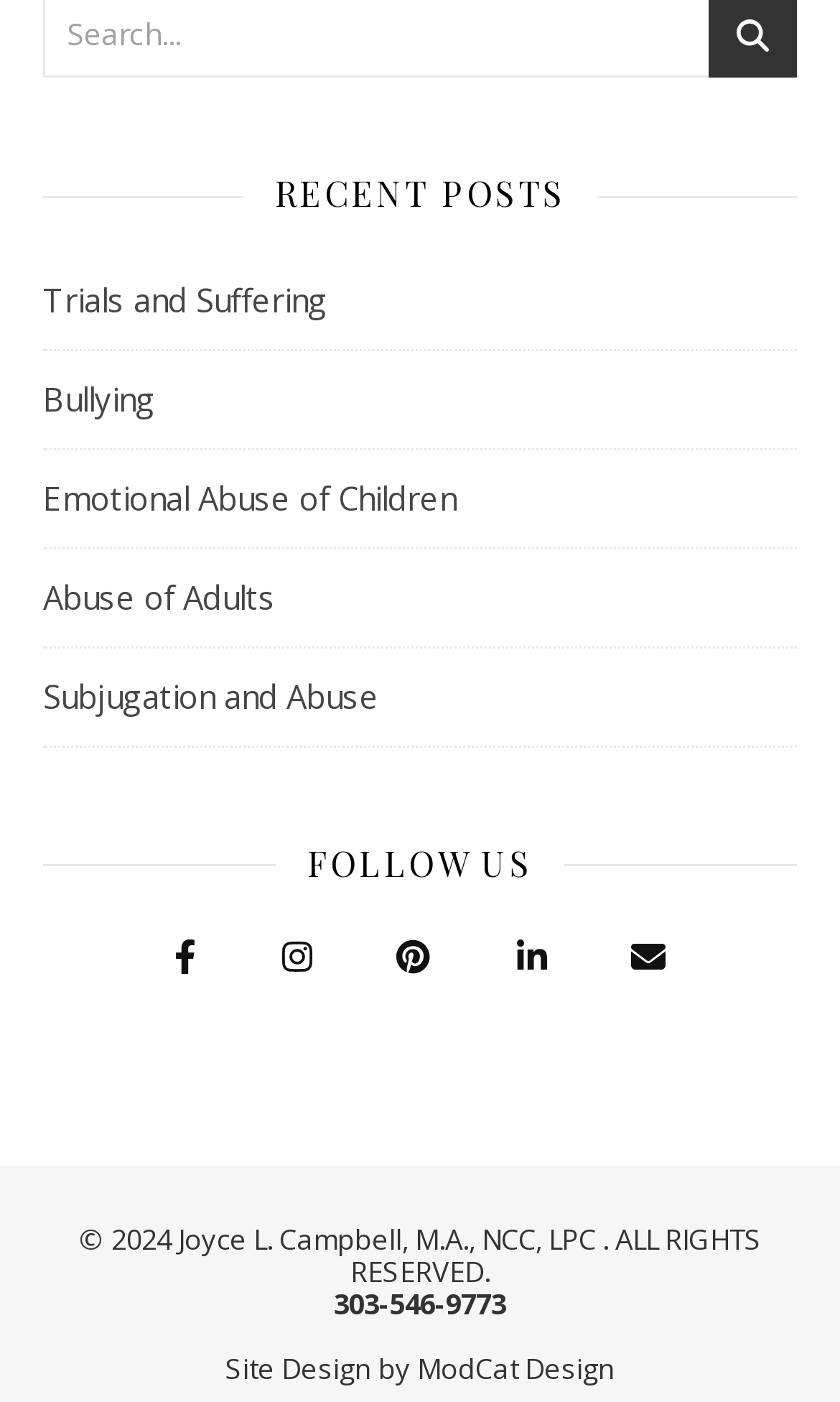Look at the image and give a detailed response to the following question: Who designed the website?

The website was designed by ModCat Design, as mentioned at the bottom of the webpage.